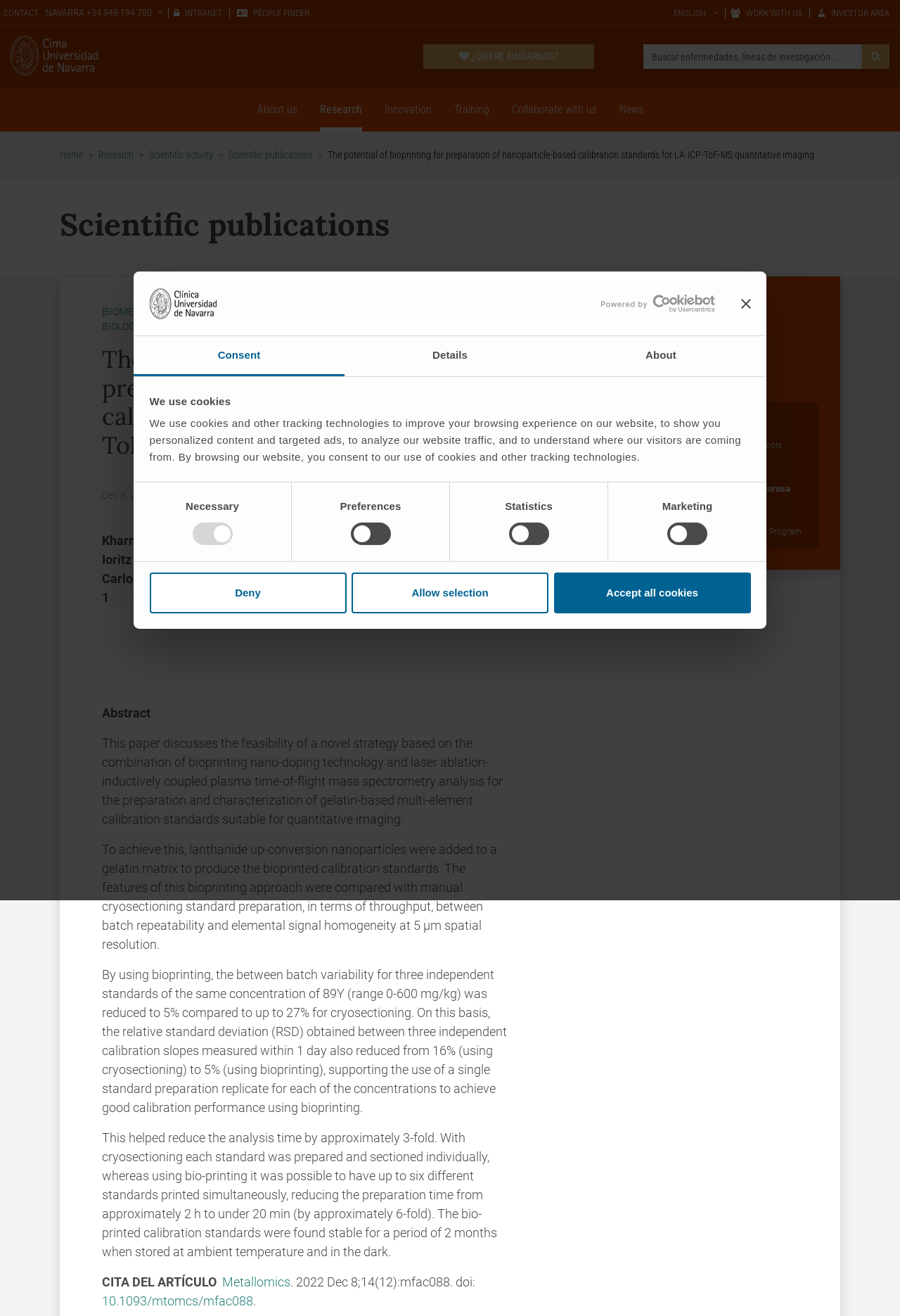Extract the main title from the webpage and generate its text.

The potential of bioprinting for preparation of nanoparticle-based calibration standards for LA-ICP-ToF-MS quantitative imaging